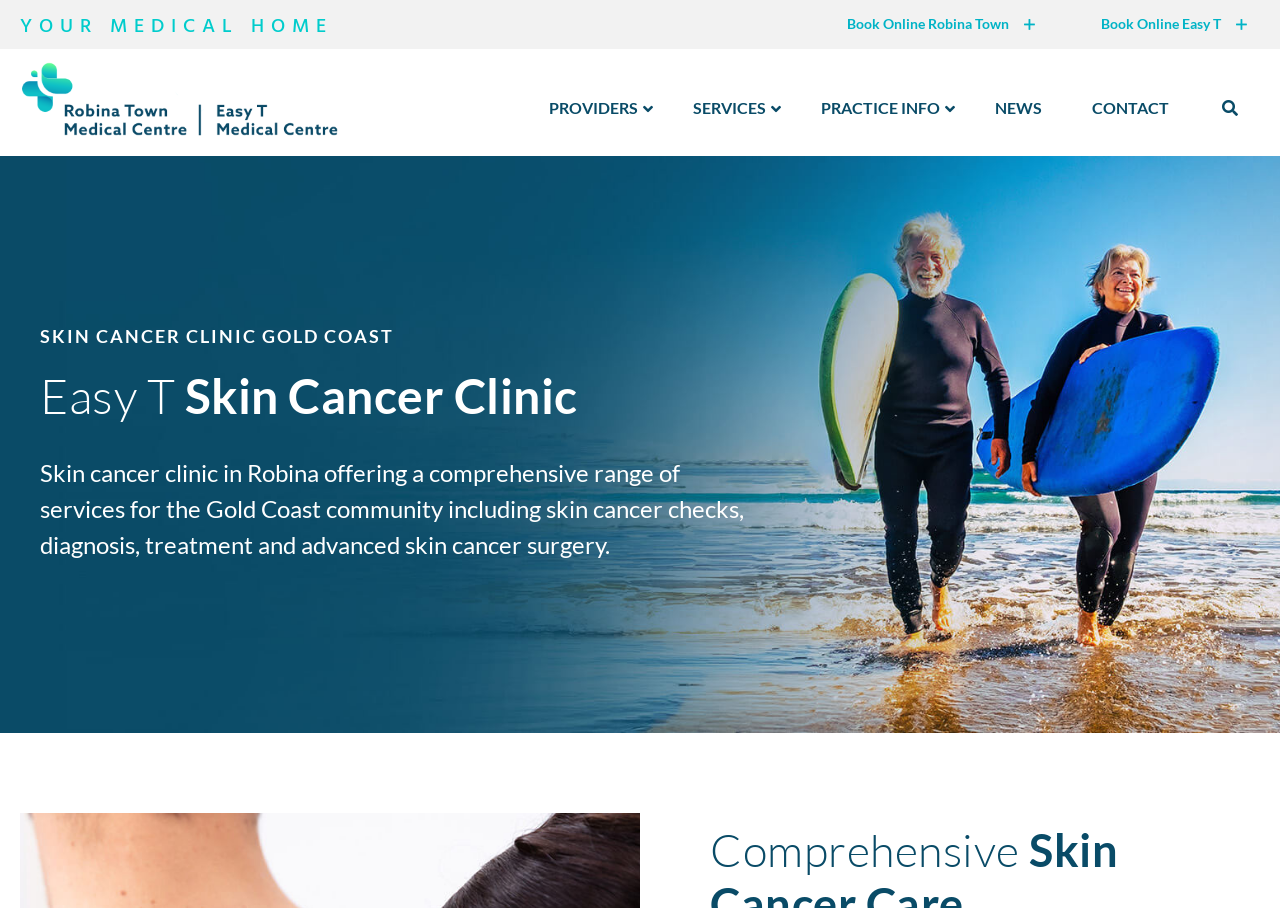What is the name of the skin cancer clinic?
Look at the image and respond with a one-word or short phrase answer.

Easy T Skin Cancer Clinic